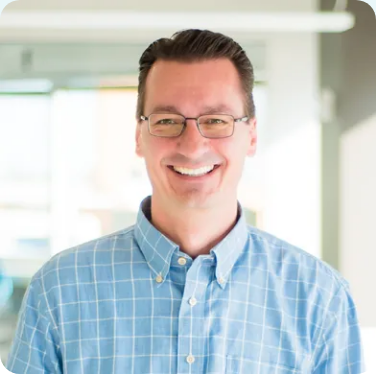What is the atmosphere of the setting?
Please provide a single word or phrase in response based on the screenshot.

creative and innovative